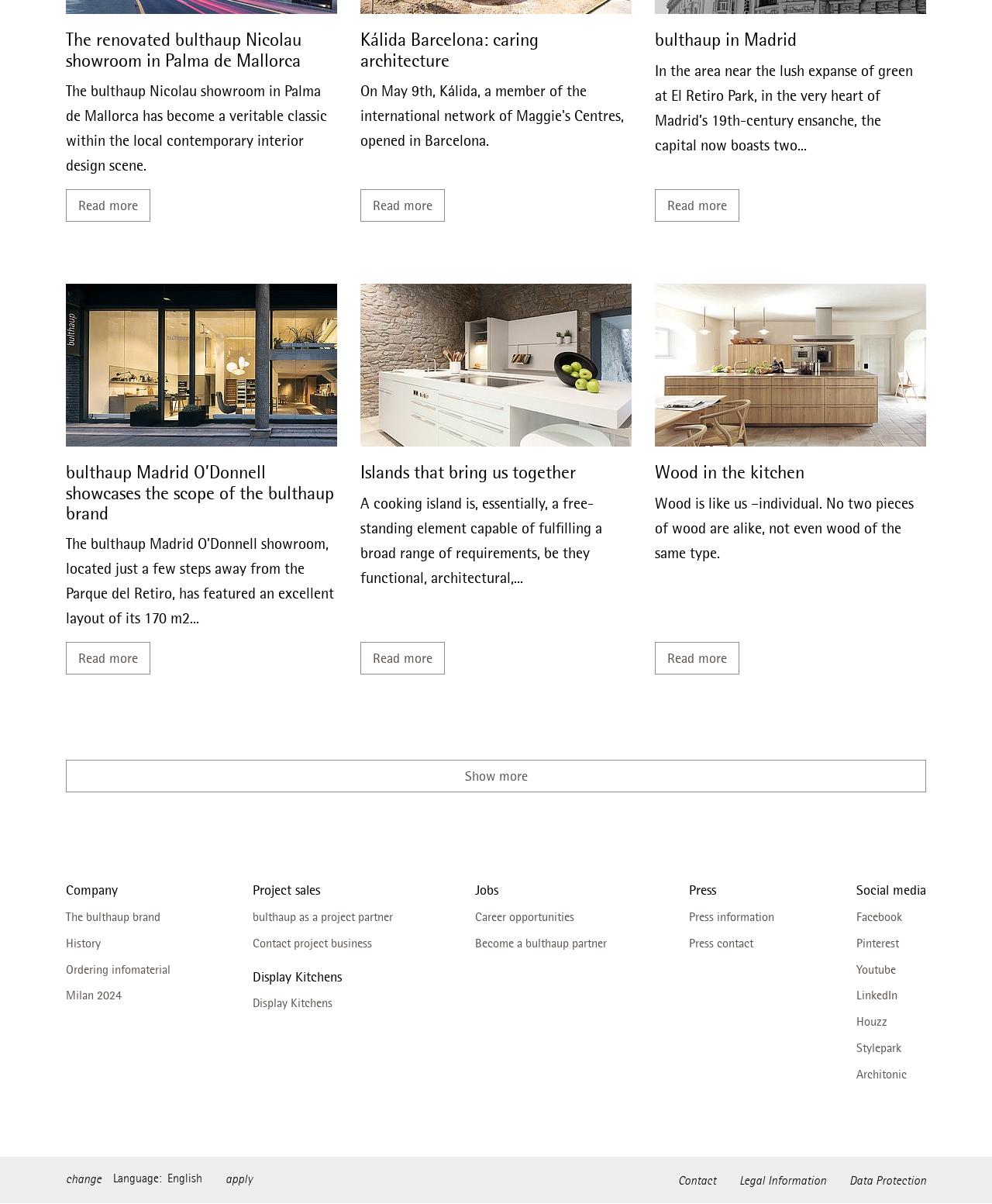Consider the image and give a detailed and elaborate answer to the question: 
What is the location of bulthaup Madrid O’Donnell showroom?

I found the information about the location of bulthaup Madrid O’Donnell showroom in the text 'The bulthaup Madrid O’Donnell showroom, located just a few steps away from the Parque del Retiro...'.